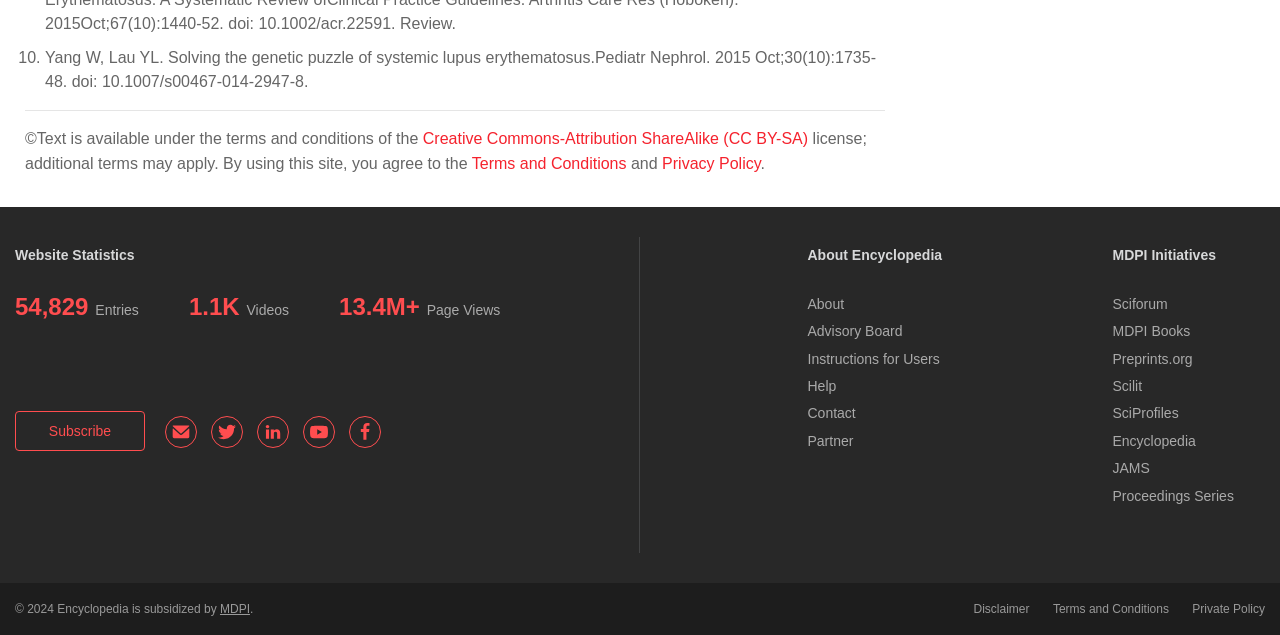Based on the element description: "Creative Commons-Attribution ShareAlike (CC BY-SA)", identify the bounding box coordinates for this UI element. The coordinates must be four float numbers between 0 and 1, listed as [left, top, right, bottom].

[0.33, 0.204, 0.631, 0.231]